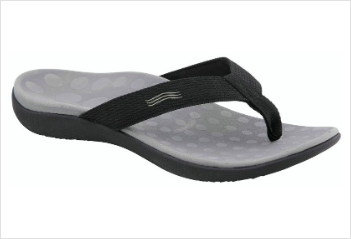Explain the details of the image you are viewing.

This image features a stylish black thong sandal, identifiable by its sleek design and comfortable fit. The sandal showcases a minimalist aesthetic, with a black strap that crosses over the foot and a subtle textured footbed for added grip and comfort. The footwear is part of the "Revere" brand collection, known for providing fashionable comfort options that cater to both style and support. These sandals are ideal for leisurely outings or relaxed gatherings, offering an elegant yet functional choice for those seeking comfort without compromising on style.